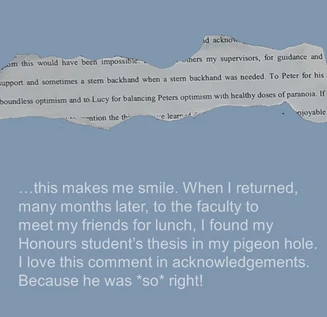What is the tone of the quote in the center?
Look at the image and answer the question with a single word or phrase.

Informal